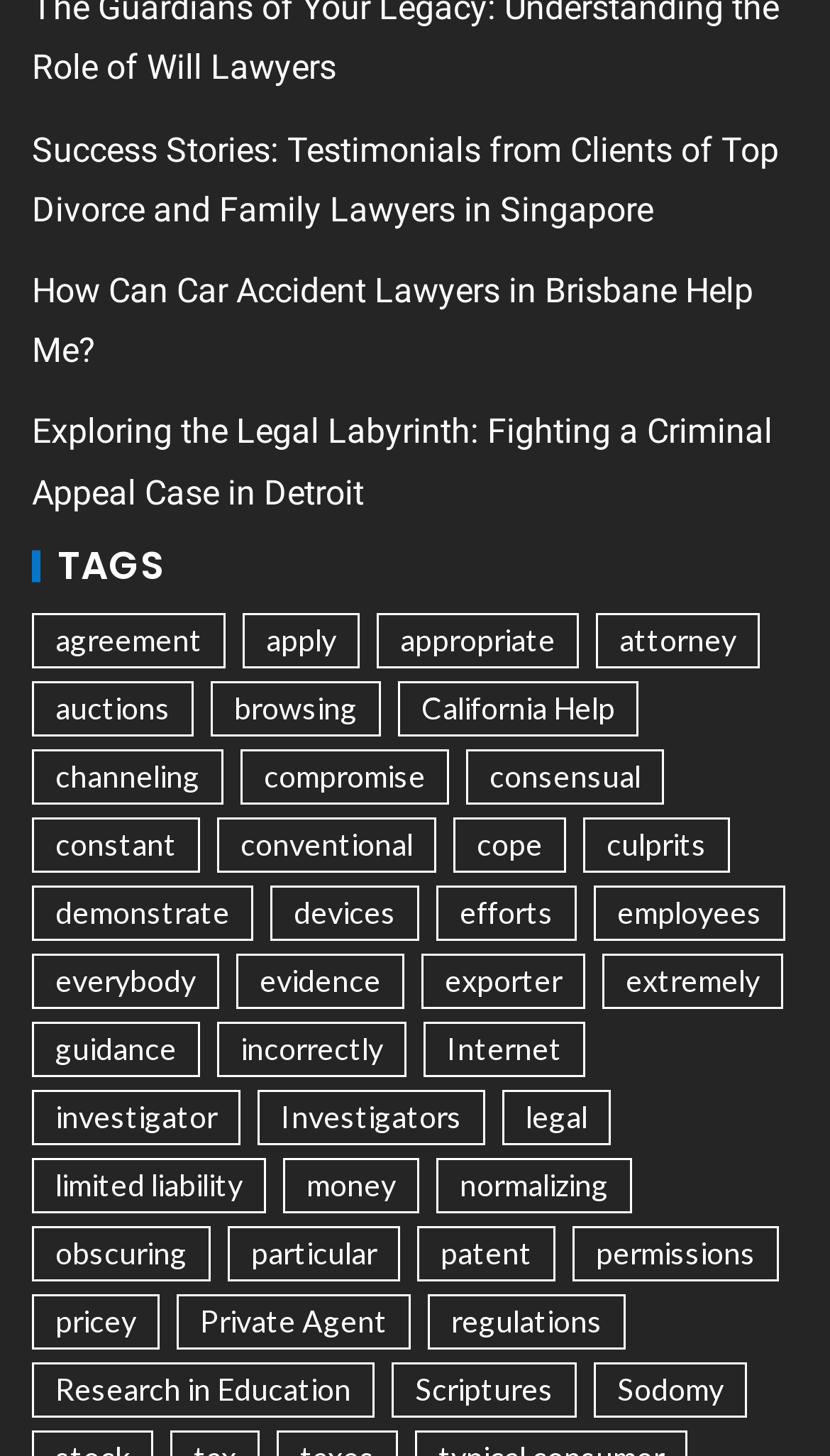Pinpoint the bounding box coordinates for the area that should be clicked to perform the following instruction: "Discover how to cope".

[0.546, 0.561, 0.682, 0.599]